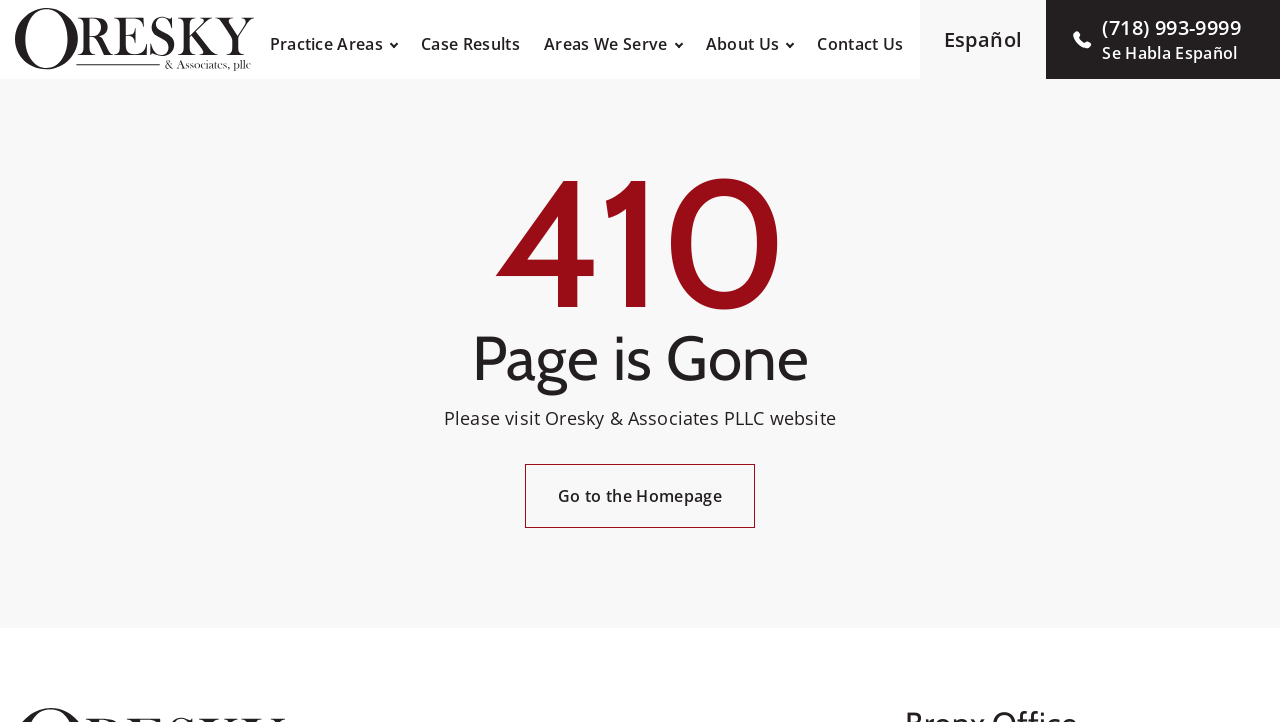Pinpoint the bounding box coordinates of the clickable area necessary to execute the following instruction: "View Crane Accidents services". The coordinates should be given as four float numbers between 0 and 1, namely [left, top, right, bottom].

[0.012, 0.031, 0.112, 0.062]